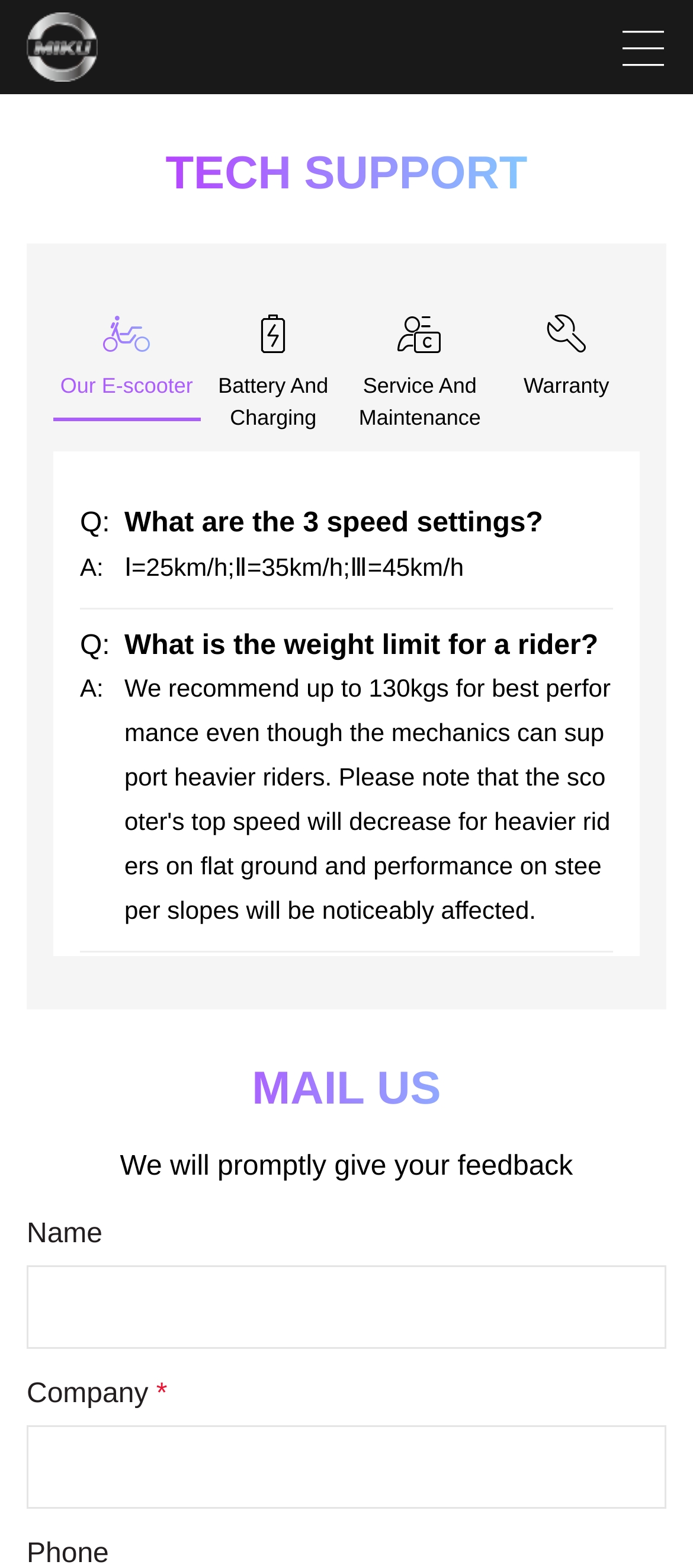Determine the bounding box for the UI element described here: "parent_node: Company * name="company"".

[0.038, 0.909, 0.962, 0.962]